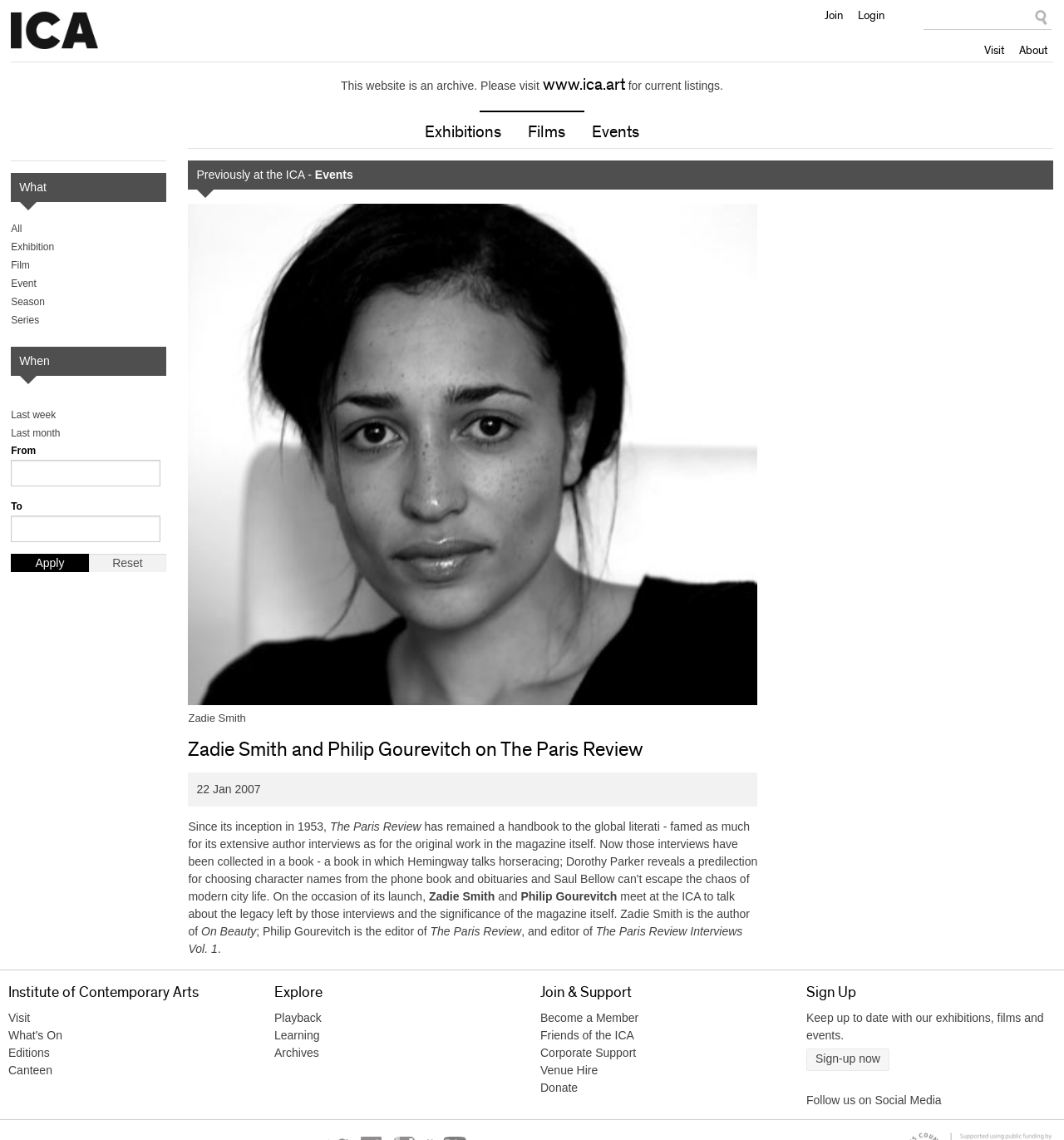Provide a one-word or one-phrase answer to the question:
What is the purpose of the search bar on the webpage?

To search the website